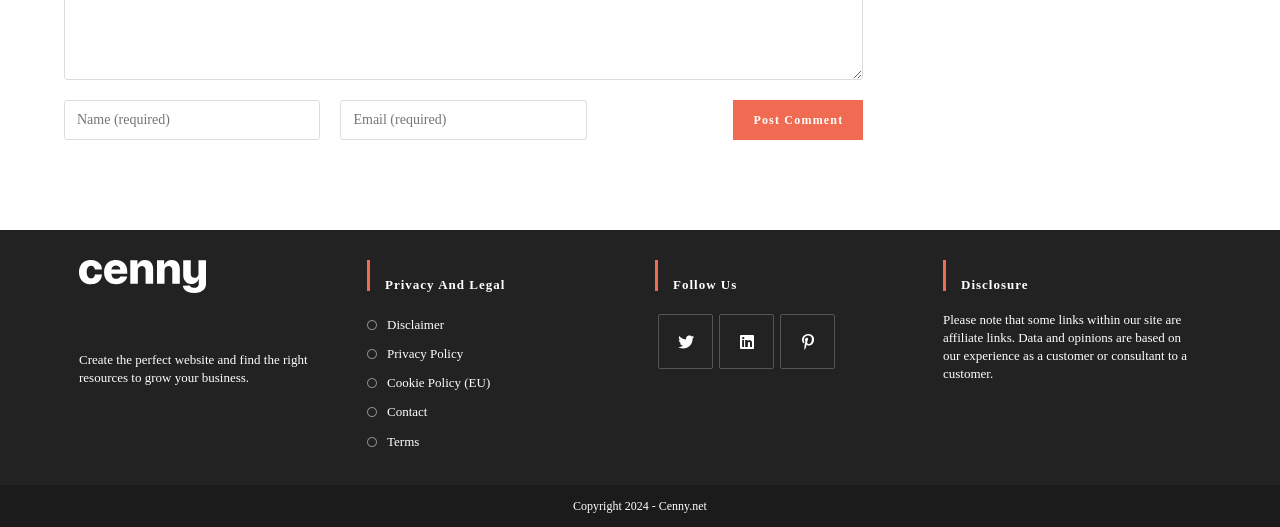Please pinpoint the bounding box coordinates for the region I should click to adhere to this instruction: "Enter your email address to comment".

[0.266, 0.19, 0.458, 0.265]